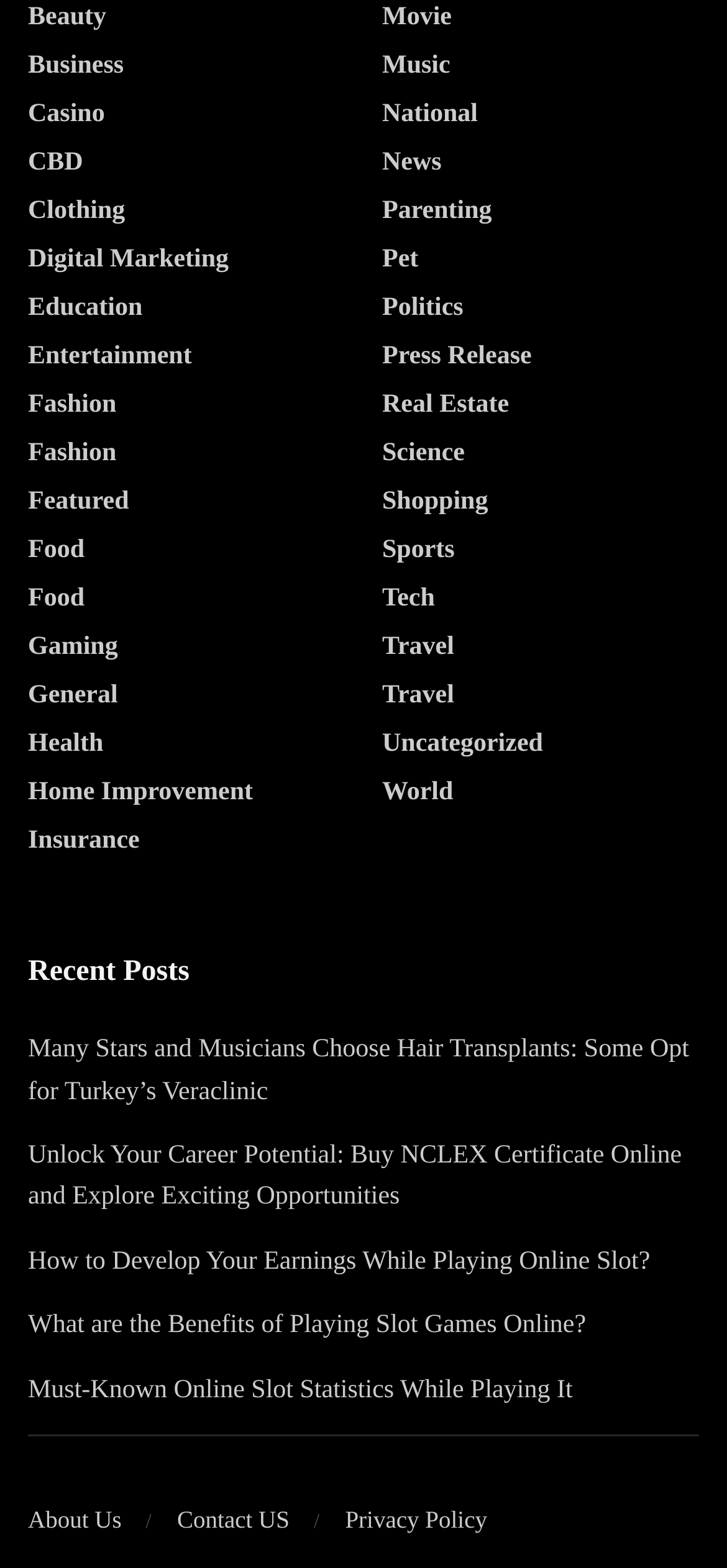Review the image closely and give a comprehensive answer to the question: How many columns of links are there on the webpage?

There are 2 columns of links on the webpage, one on the left and one on the right. The left column starts with 'Beauty' and ends with 'Home Improvement', while the right column starts with 'Movie' and ends with 'World'. The links in each column are arranged vertically with varying bounding box coordinates.